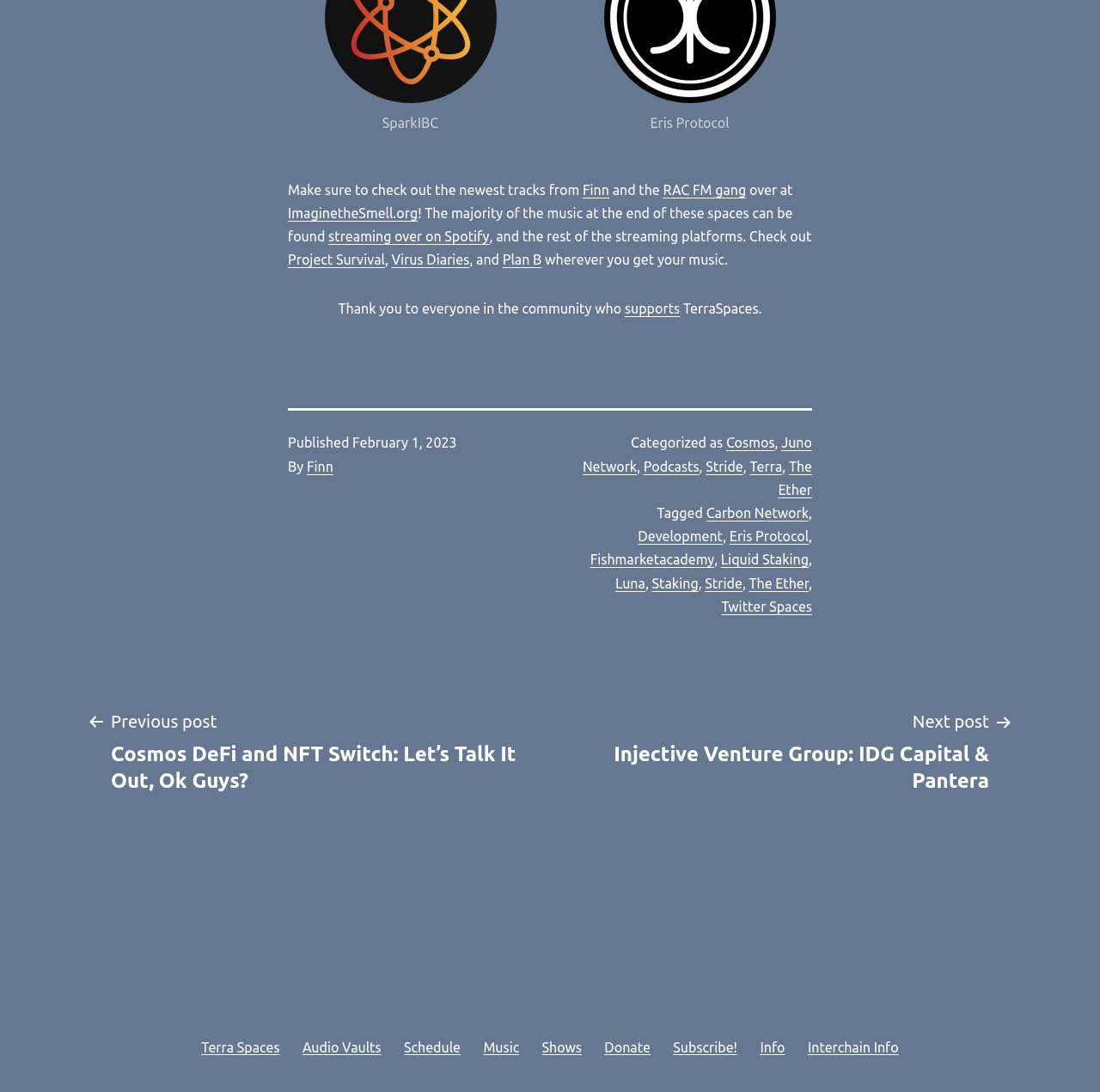Please identify the bounding box coordinates for the region that you need to click to follow this instruction: "Click on the link to Spark IBC".

[0.295, 0.072, 0.451, 0.09]